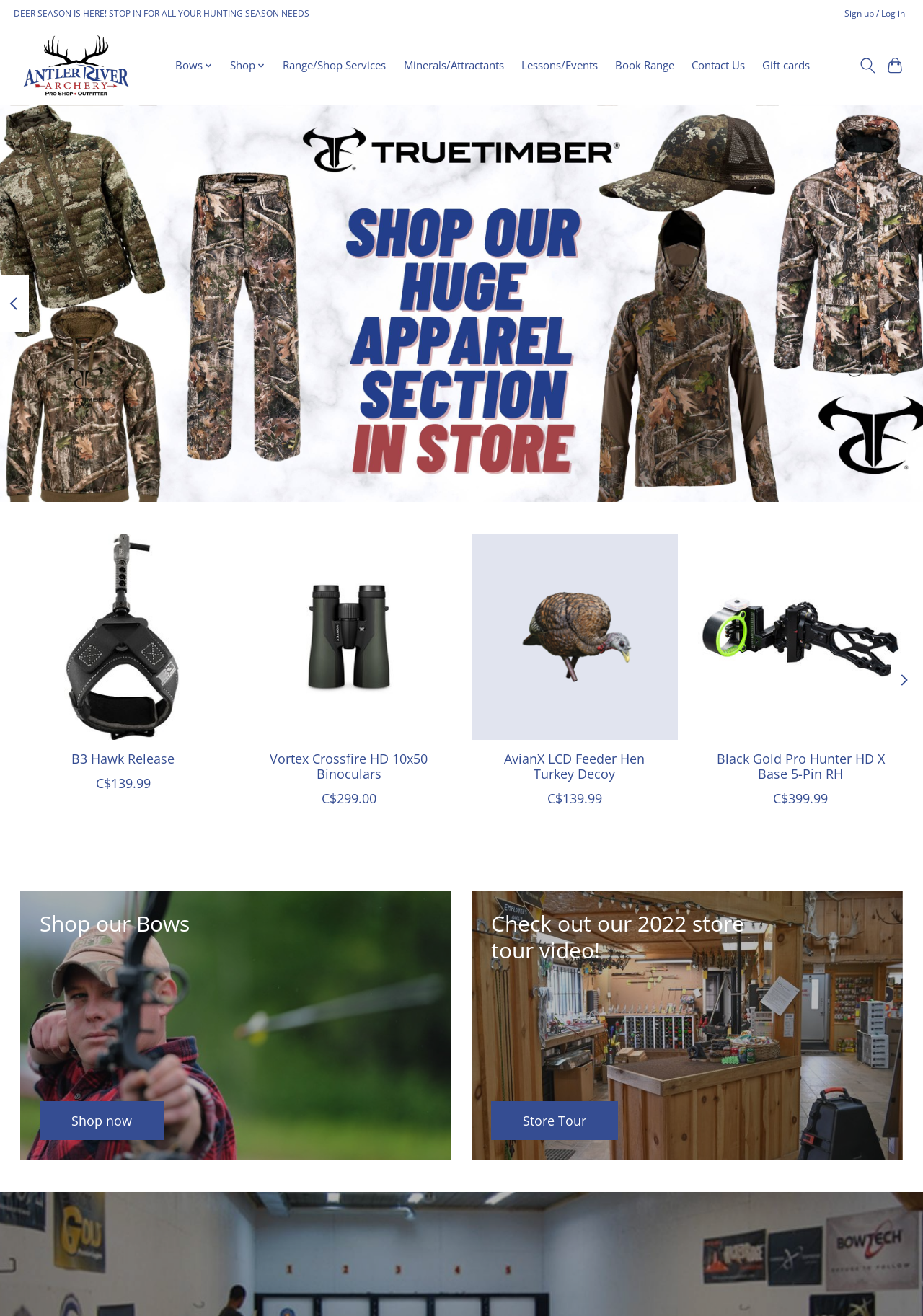What is the purpose of the 'Toggle cart' button?
Answer the question with a thorough and detailed explanation.

The 'Toggle cart' button has a description 'Toggle cart' and it controls the cart drawer, which implies that its purpose is to open the cart drawer.